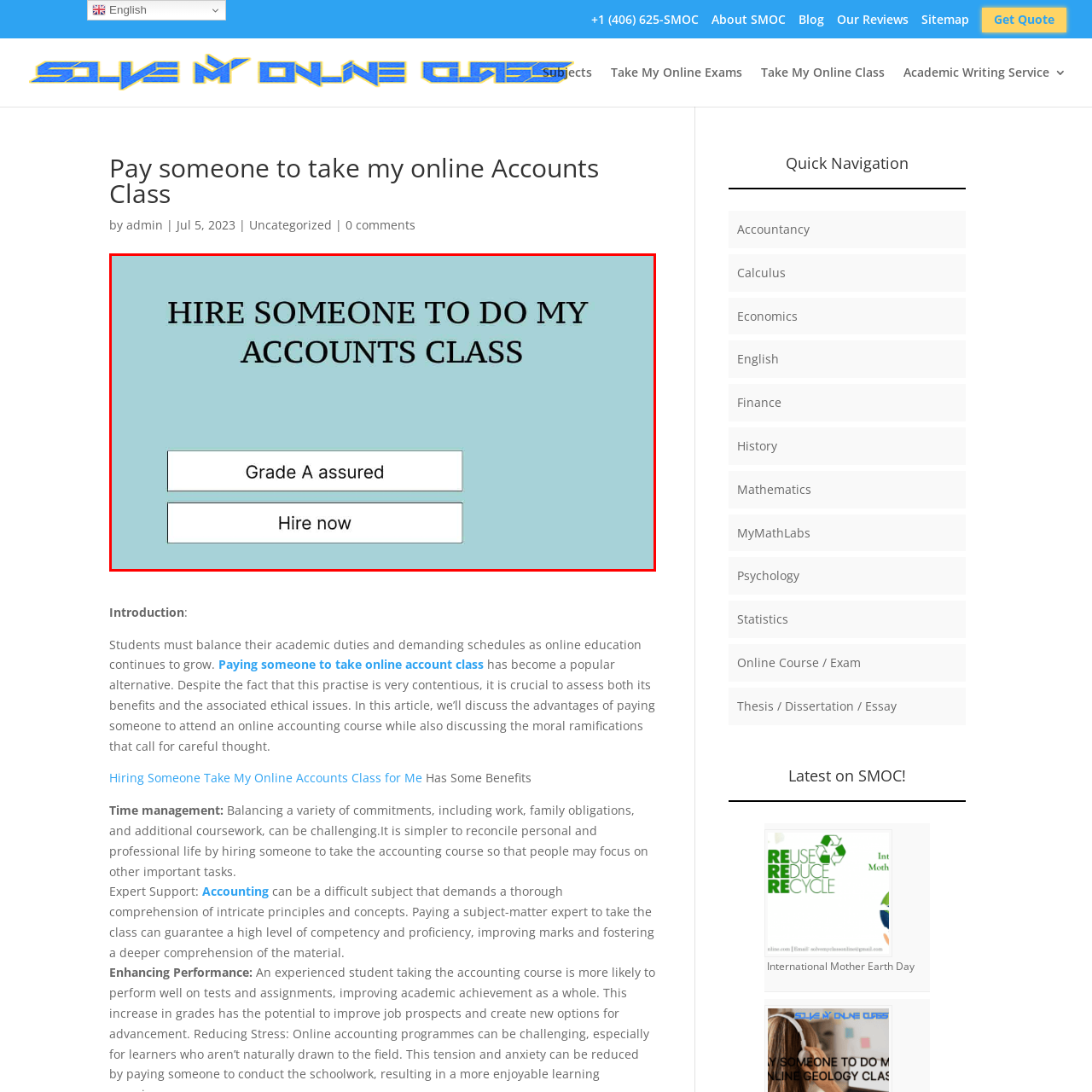Give an in-depth description of the image within the red border.

The image presents a promotional banner encouraging students to hire assistance for their accounting course. At the top, bold text reads "HIRE SOMEONE TO DO MY ACCOUNTS CLASS," emphasizing the service's focus. Below the title, two prominently displayed buttons invite users to take action: "Grade A assured" suggests a guarantee of excellent performance, while "Hire now" encourages immediate engagement with the service. The background is a soothing light blue, creating a calming effect and drawing attention to the actionable elements. This image captures the essence of academic support services tailored for online learners looking to manage their coursework effectively.